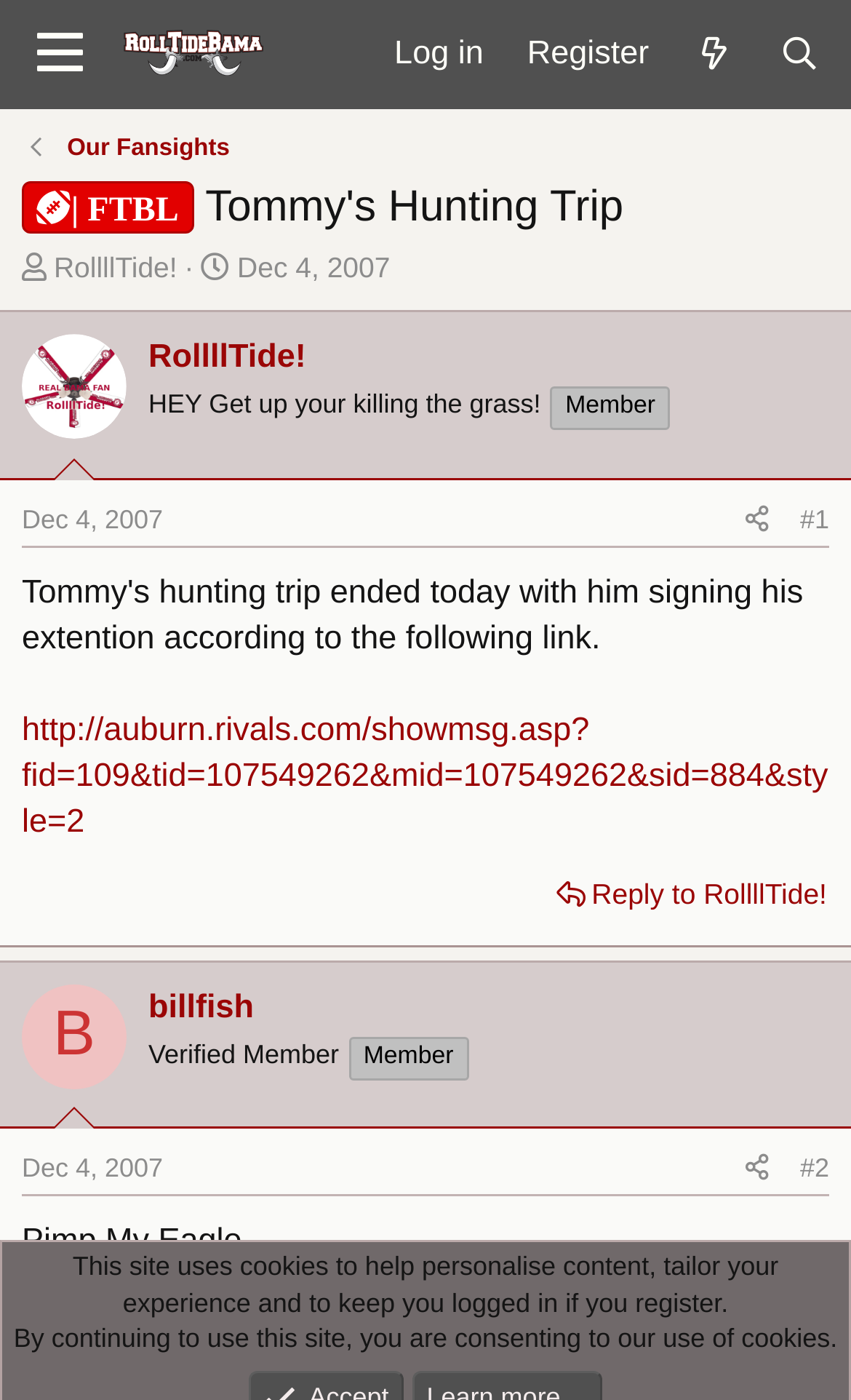Identify the bounding box coordinates for the element you need to click to achieve the following task: "Click on the 'Log in' link". The coordinates must be four float values ranging from 0 to 1, formatted as [left, top, right, bottom].

[0.438, 0.009, 0.594, 0.067]